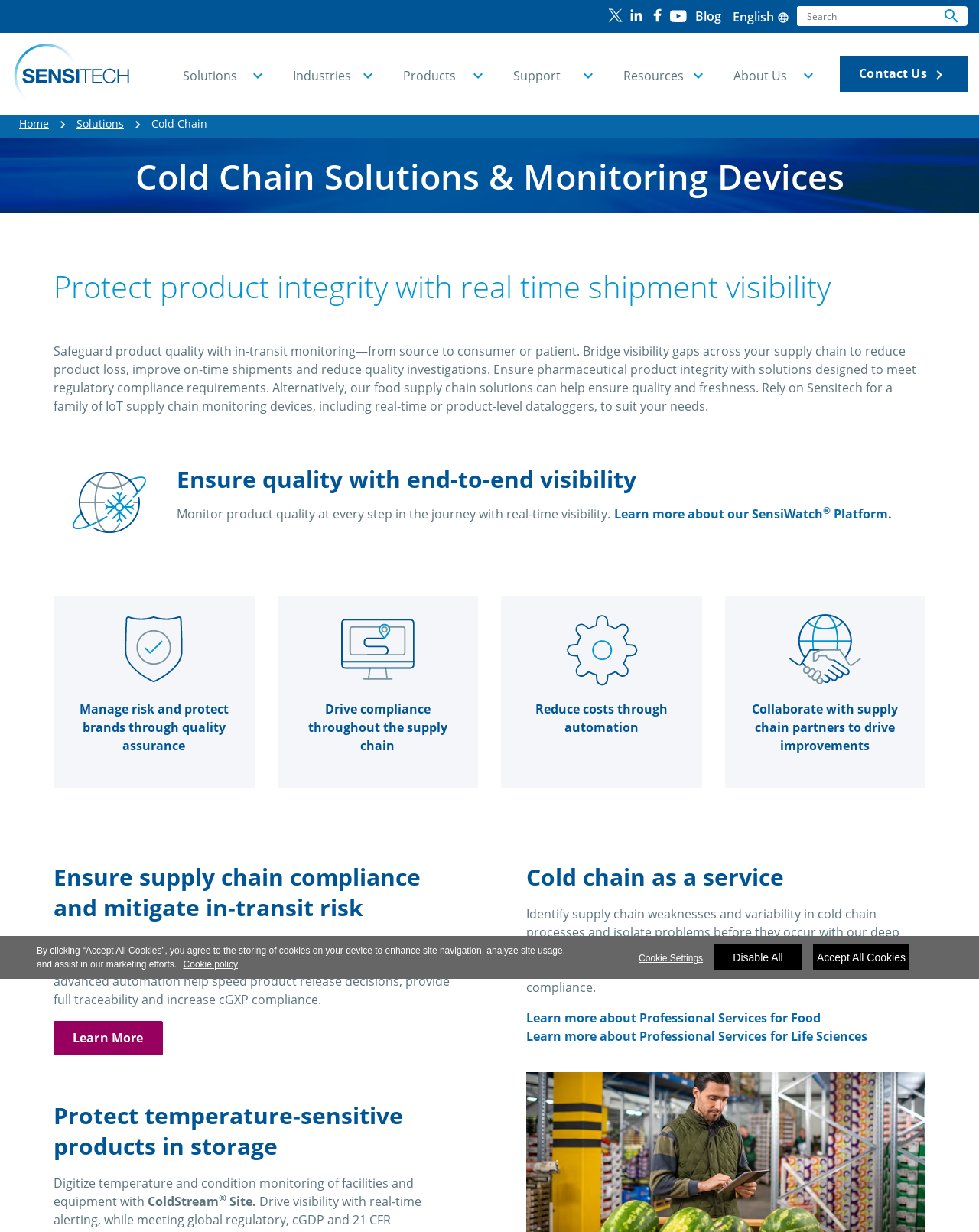What is the purpose of the ColdStream product?
Please provide a comprehensive answer based on the information in the image.

I found the mention of ColdStream product on the webpage, and based on the surrounding text, it seems that the purpose of ColdStream is to protect product integrity, specifically for life sciences and food supply chain industries.